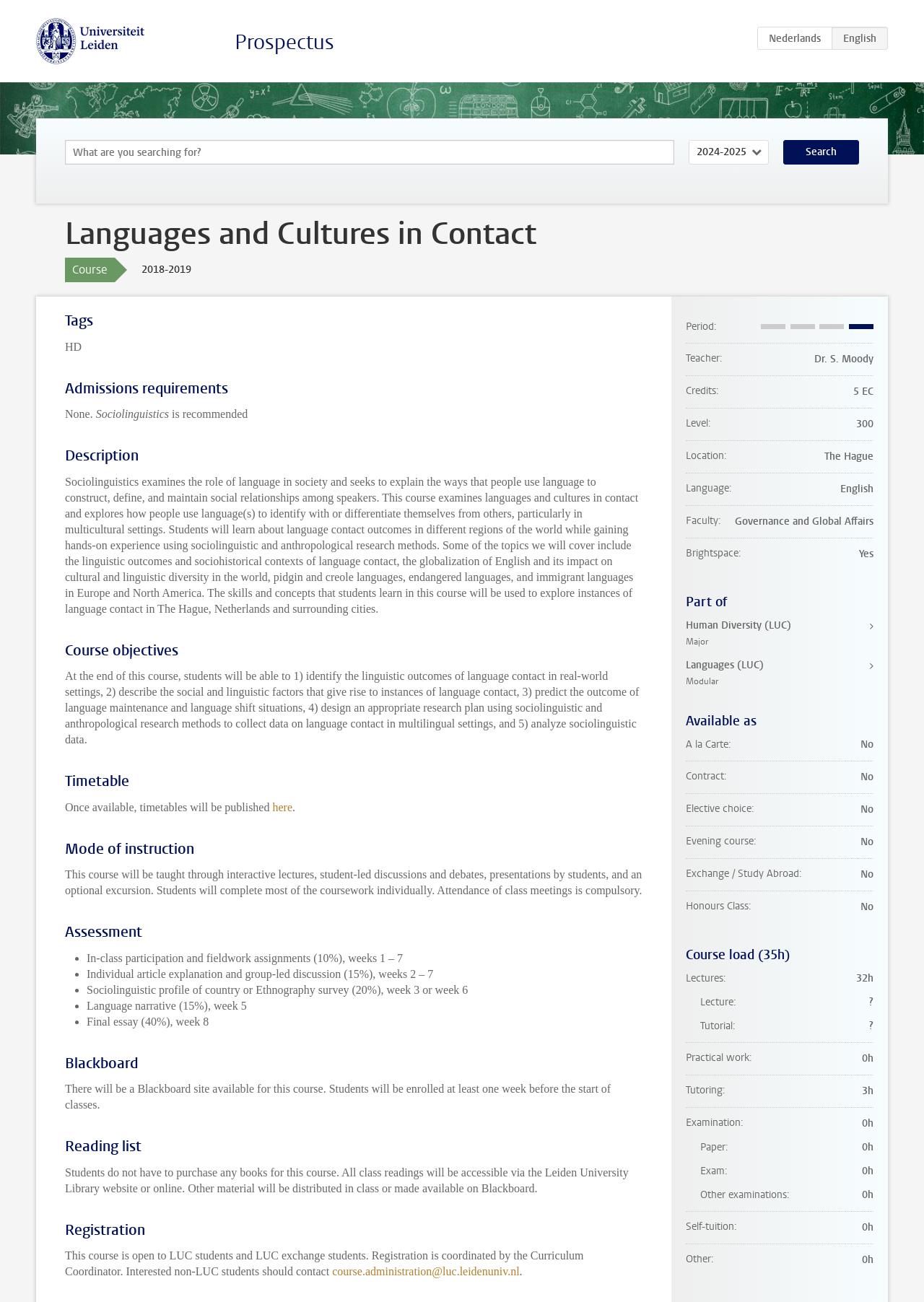Provide the bounding box coordinates of the HTML element this sentence describes: "Languages (LUC) Modular".

[0.742, 0.505, 0.945, 0.529]